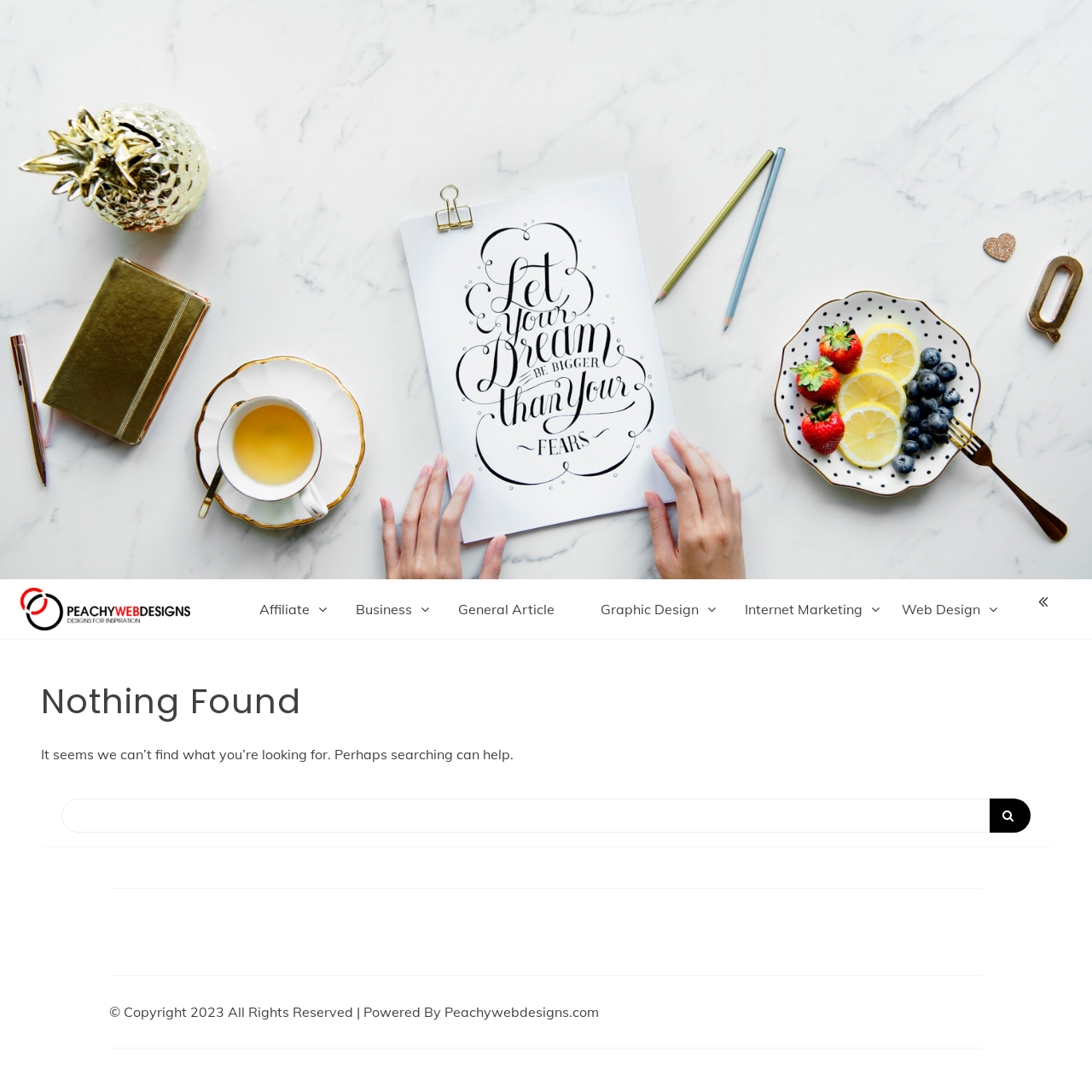What is the name of the website?
Give a detailed response to the question by analyzing the screenshot.

The name of the website can be found in the top-left corner of the webpage, where it is written as 'Peachy Web Designs' in a heading element.